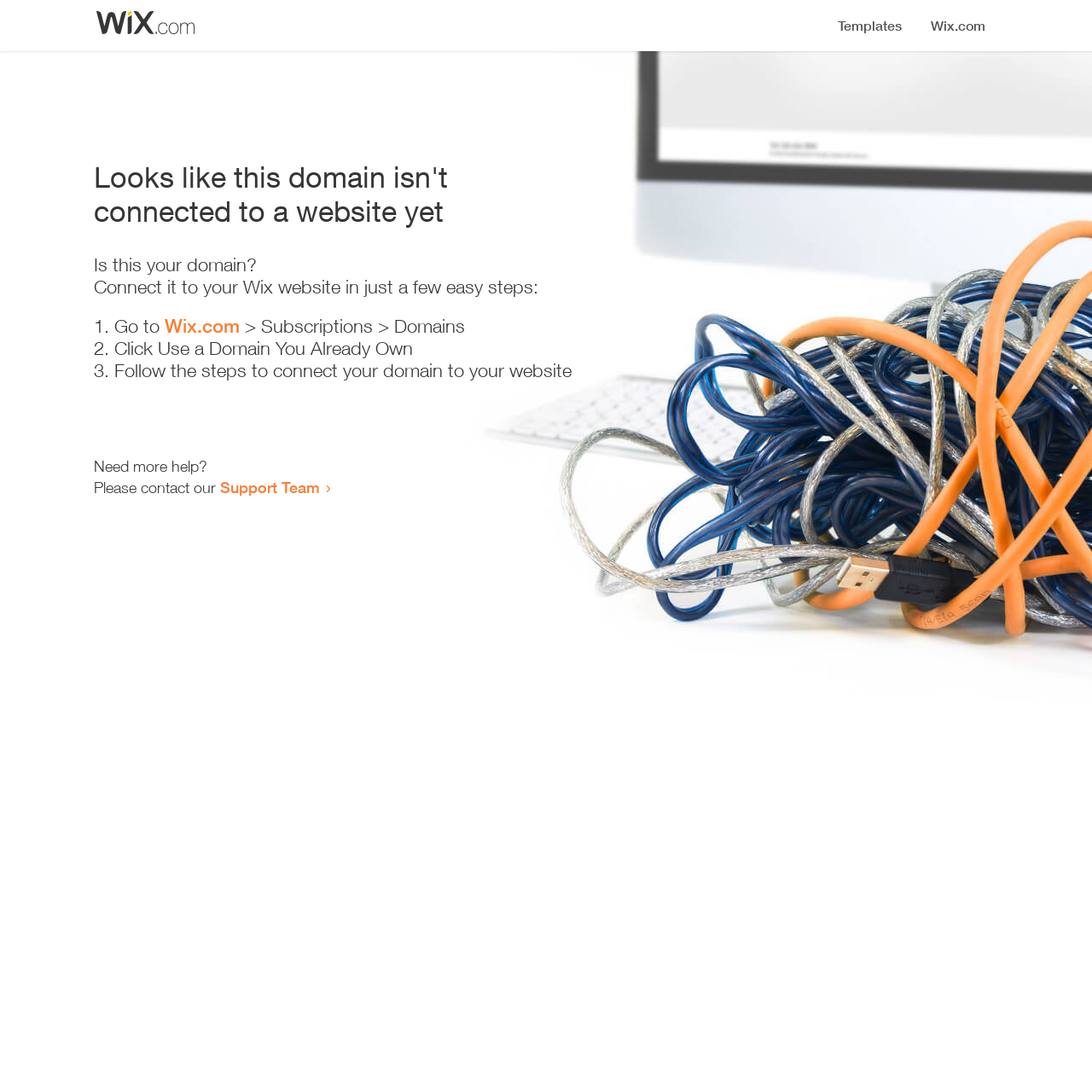What is the current status of the domain?
Could you please answer the question thoroughly and with as much detail as possible?

Based on the heading 'Looks like this domain isn't connected to a website yet', it is clear that the domain is not currently connected to a website.